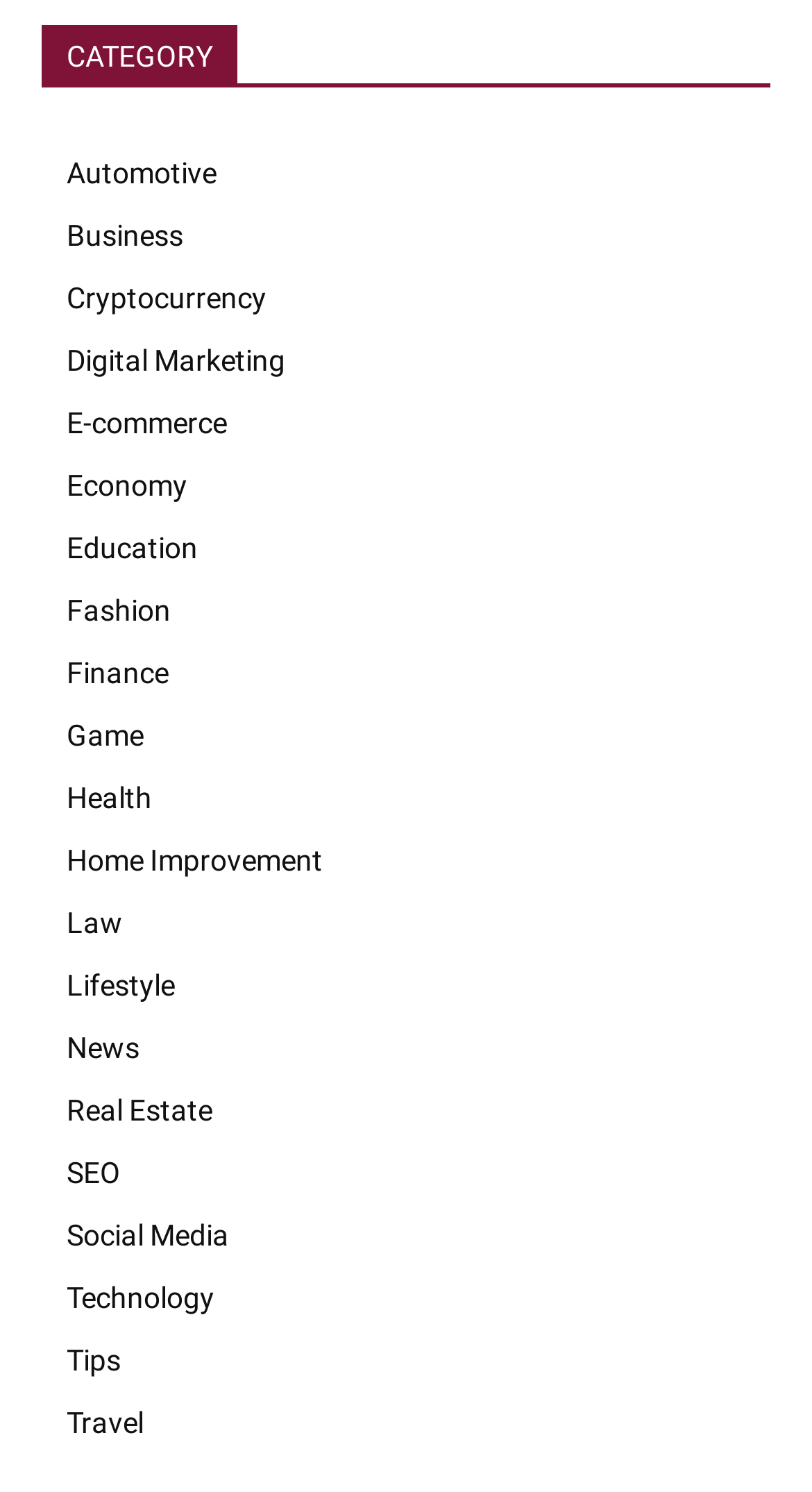Please reply to the following question with a single word or a short phrase:
What is the vertical position of the 'Economy' link?

Above 'Education'